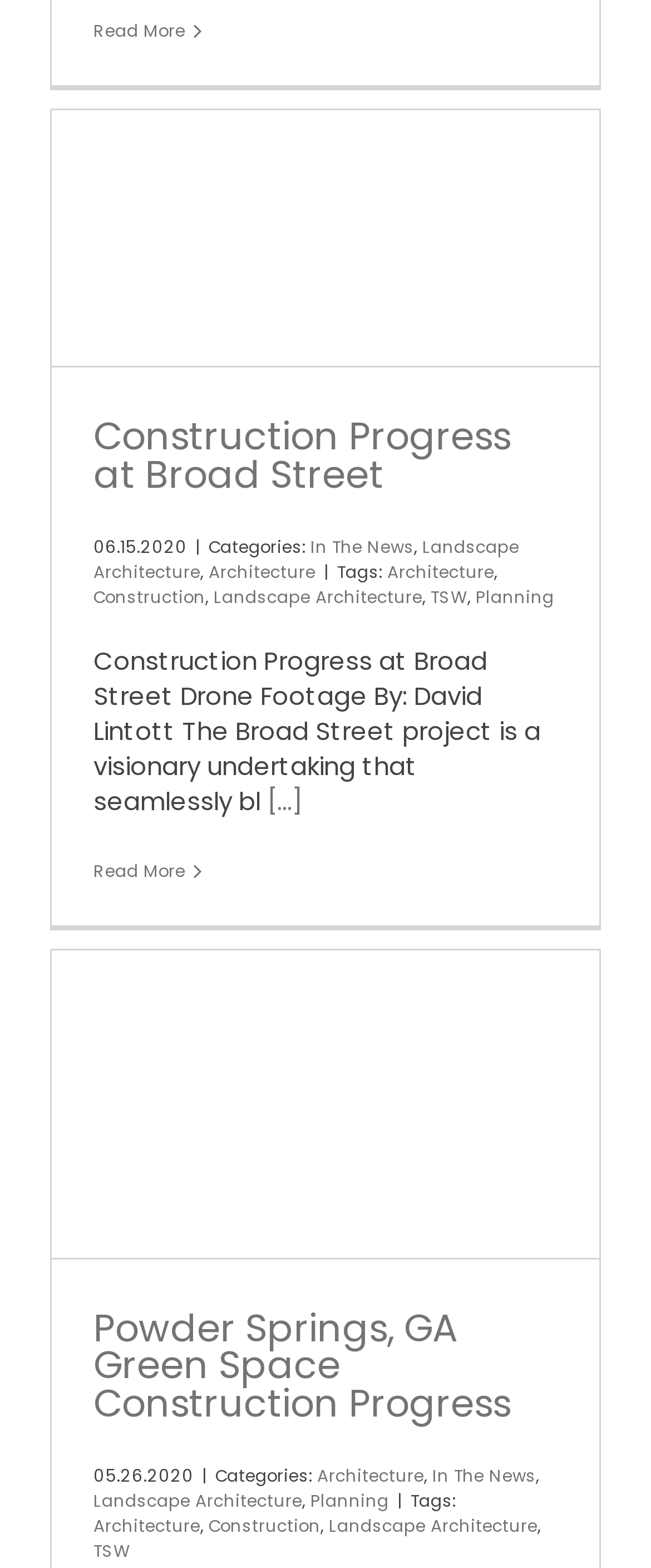Please provide a detailed answer to the question below by examining the image:
What is the category of the first article?

The category of the first article can be found by looking at the link element with the text 'In The News' which is located inside the article element with the id 169.